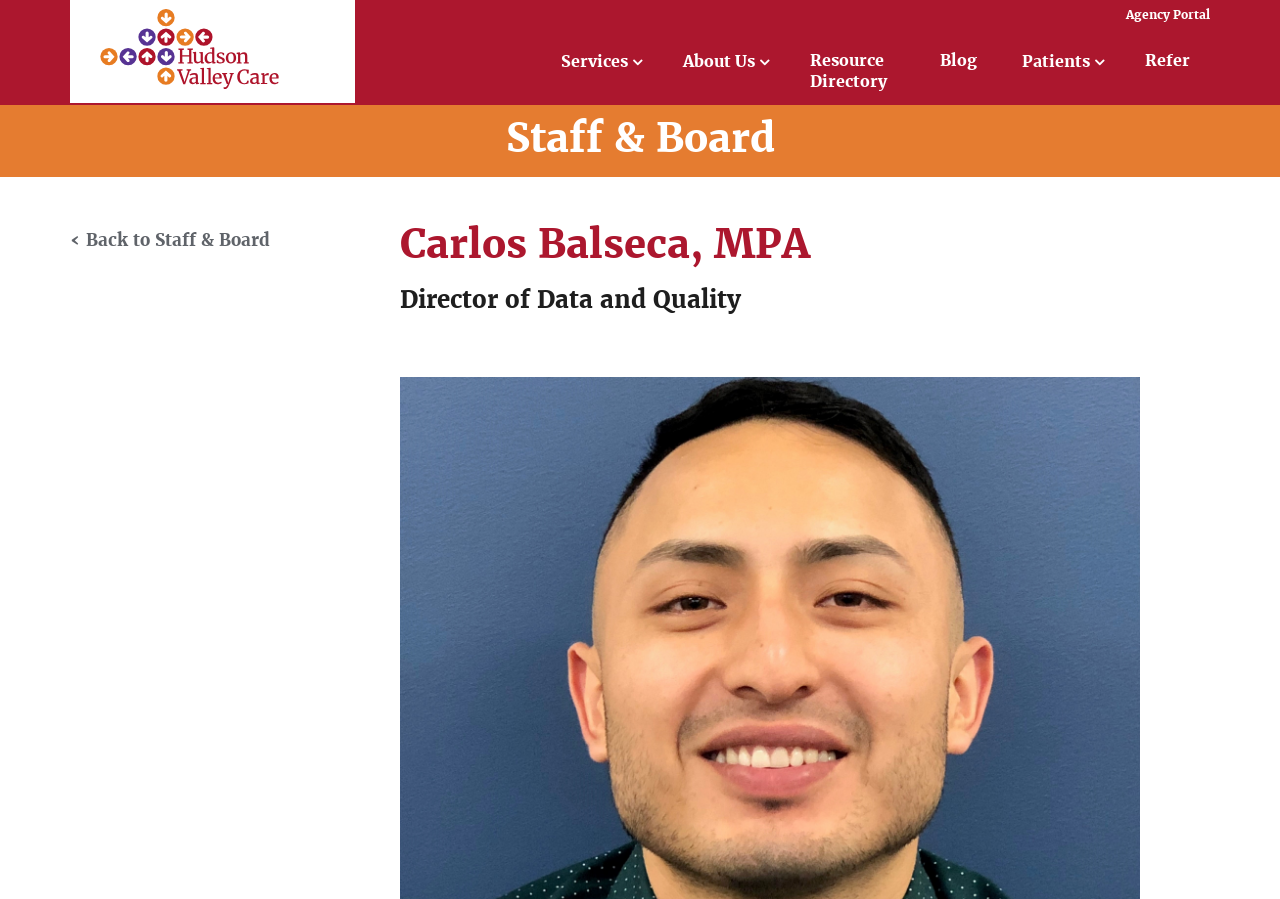Determine the bounding box coordinates of the clickable area required to perform the following instruction: "read About Us". The coordinates should be represented as four float numbers between 0 and 1: [left, top, right, bottom].

[0.518, 0.044, 0.613, 0.095]